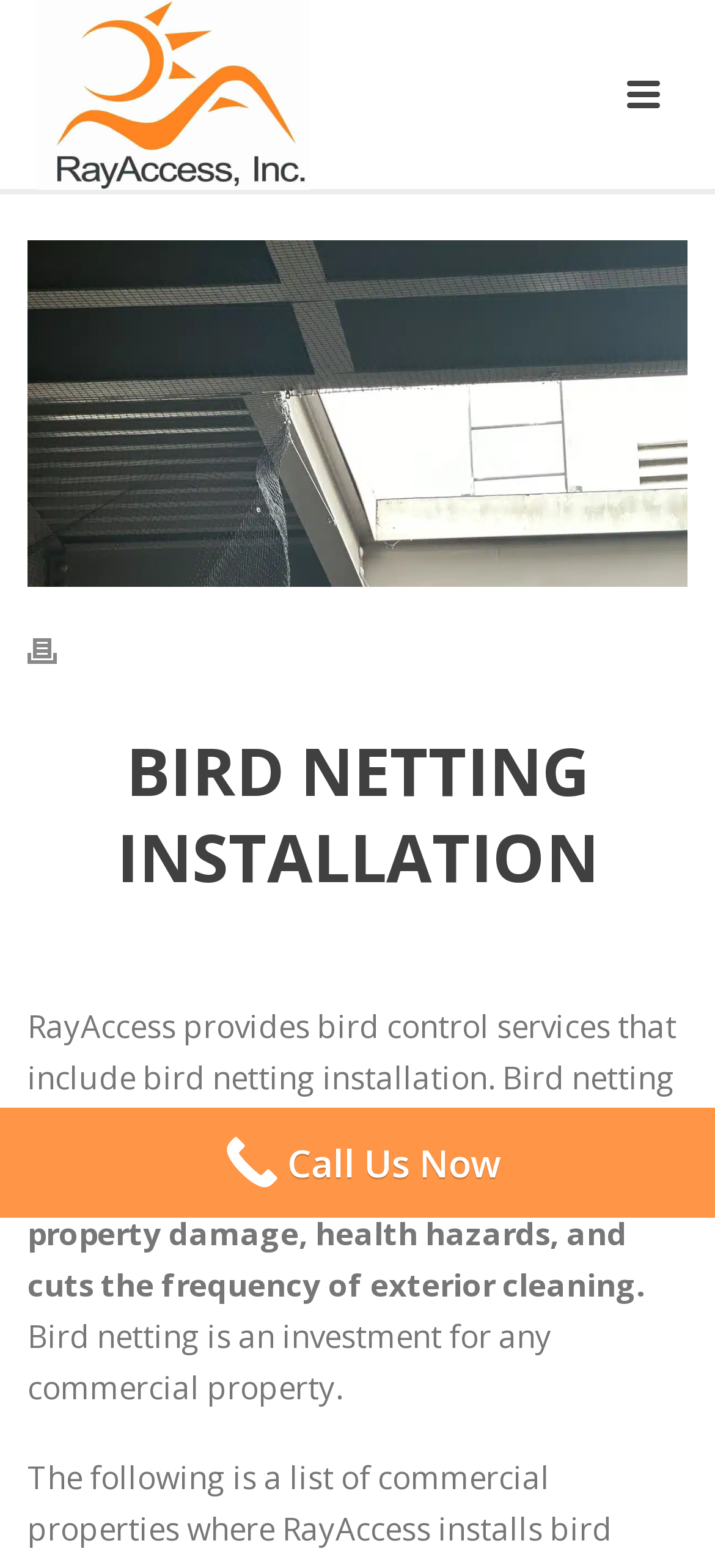What is the visual element above the 'BIRD NETTING INSTALLATION' heading?
Using the image as a reference, give a one-word or short phrase answer.

Image